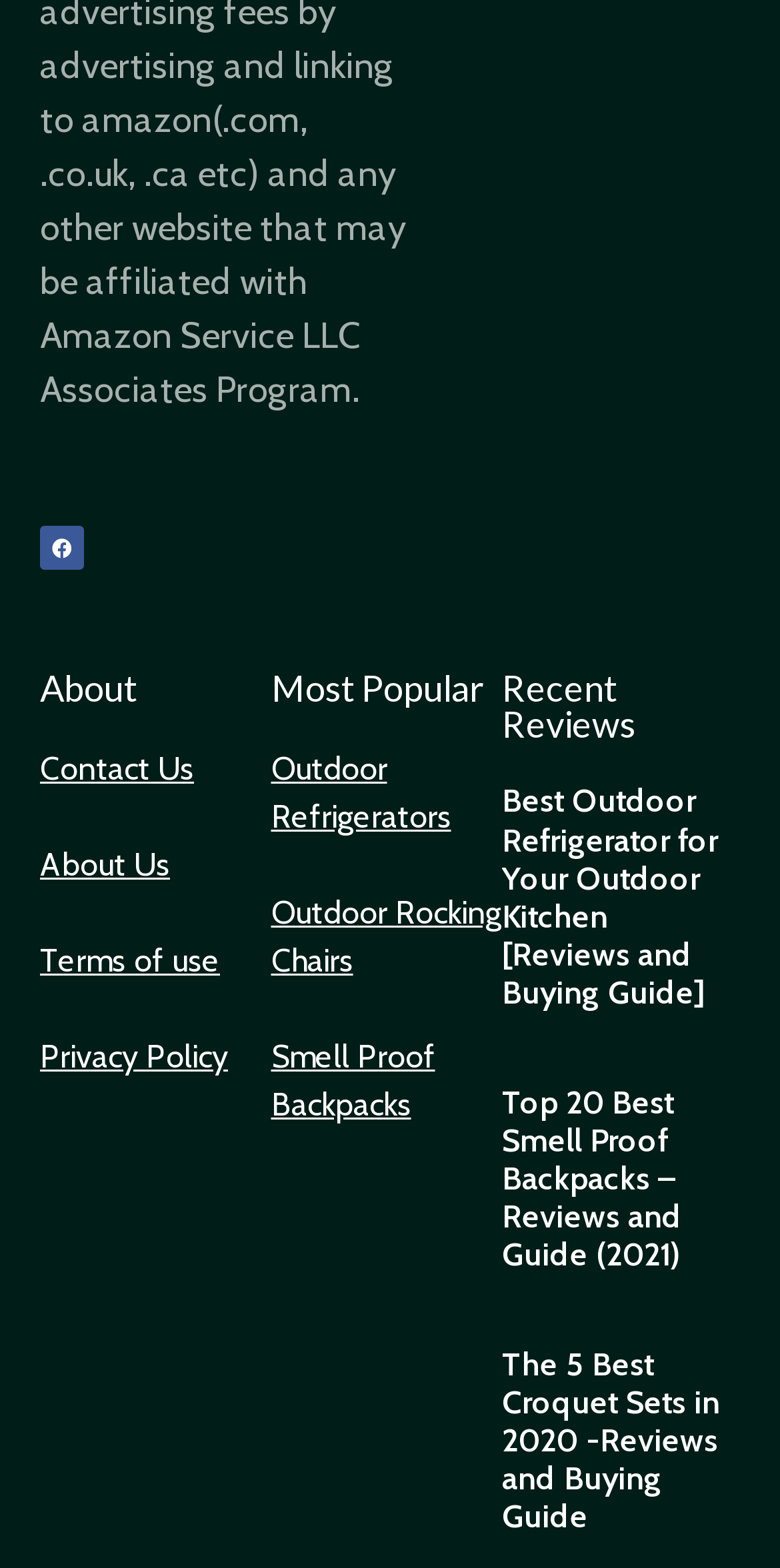Please answer the following question using a single word or phrase: 
What is the topic of the first review?

Outdoor Refrigerator